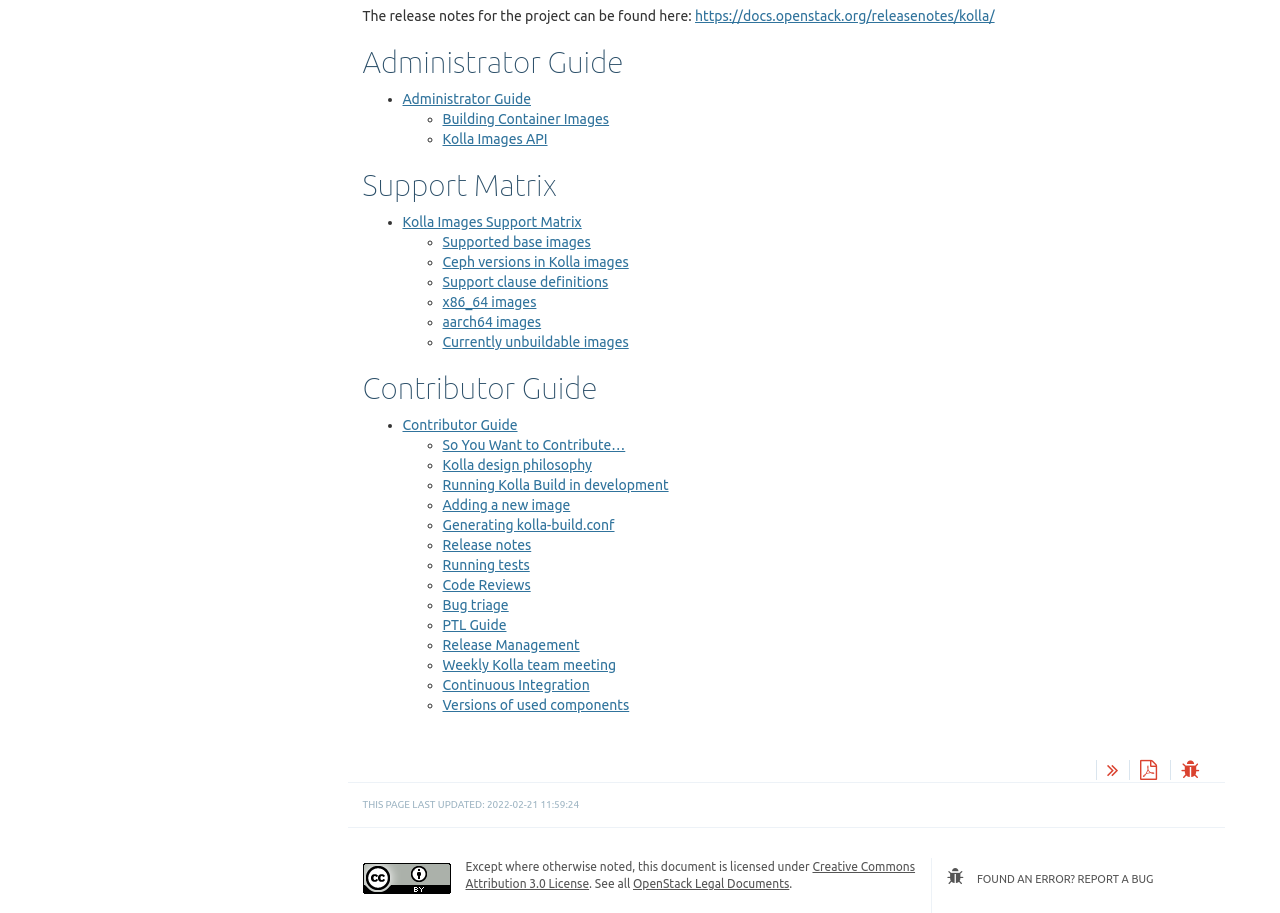From the element description Support Team, predict the bounding box coordinates of the UI element. The coordinates must be specified in the format (top-left x, top-left y, bottom-right x, bottom-right y) and should be within the 0 to 1 range.

None